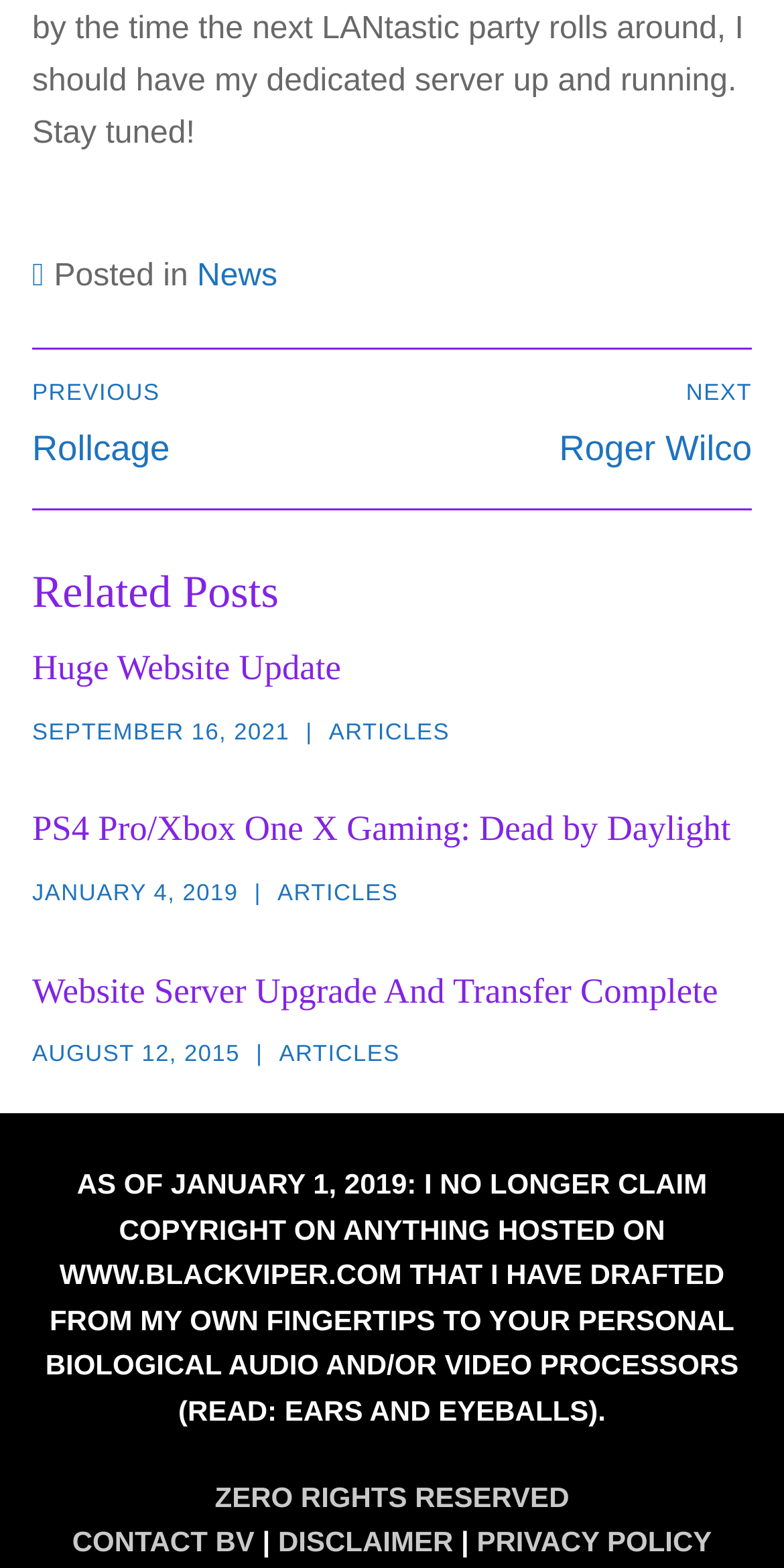Specify the bounding box coordinates of the area to click in order to execute this command: 'View disclaimer'. The coordinates should consist of four float numbers ranging from 0 to 1, and should be formatted as [left, top, right, bottom].

[0.355, 0.973, 0.578, 0.993]